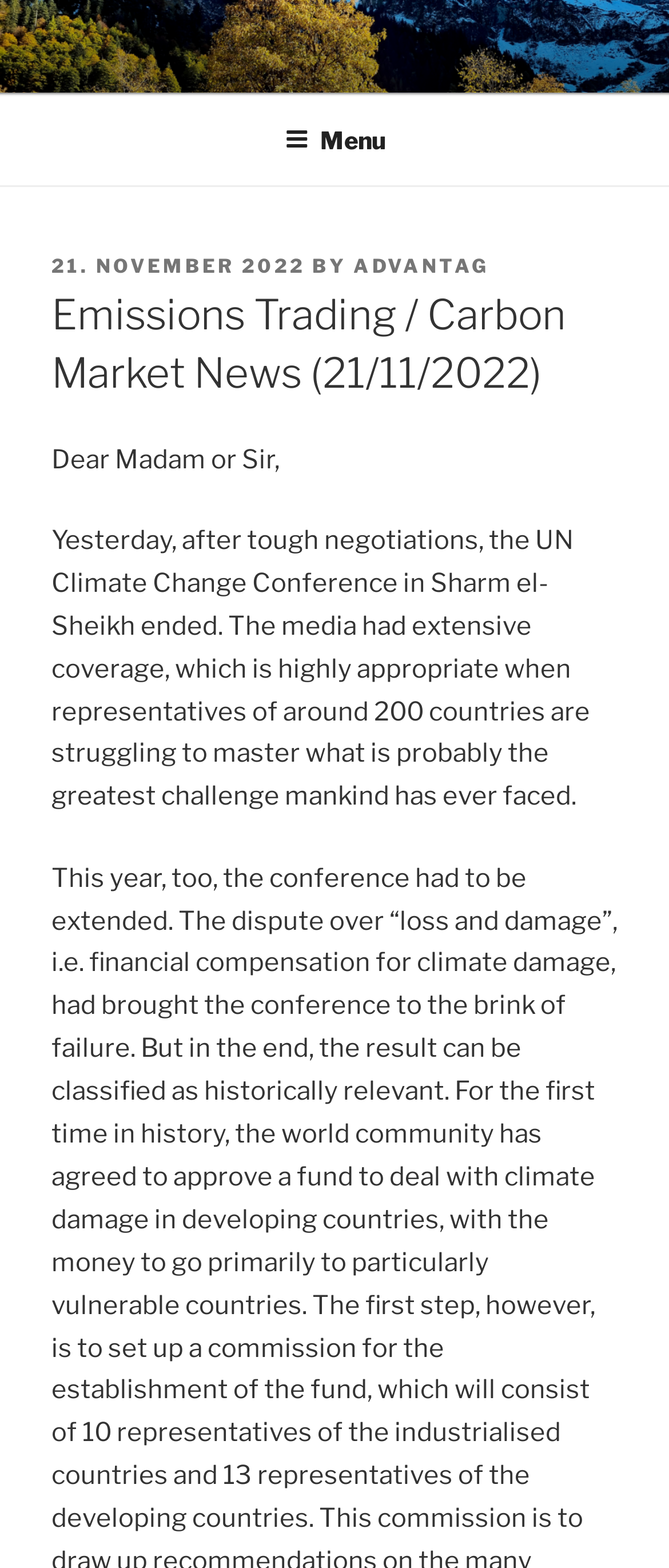Based on the image, give a detailed response to the question: What is the topic of the article?

I found the topic by looking at the main heading of the article which is 'Emissions Trading / Carbon Market News (21/11/2022)'.